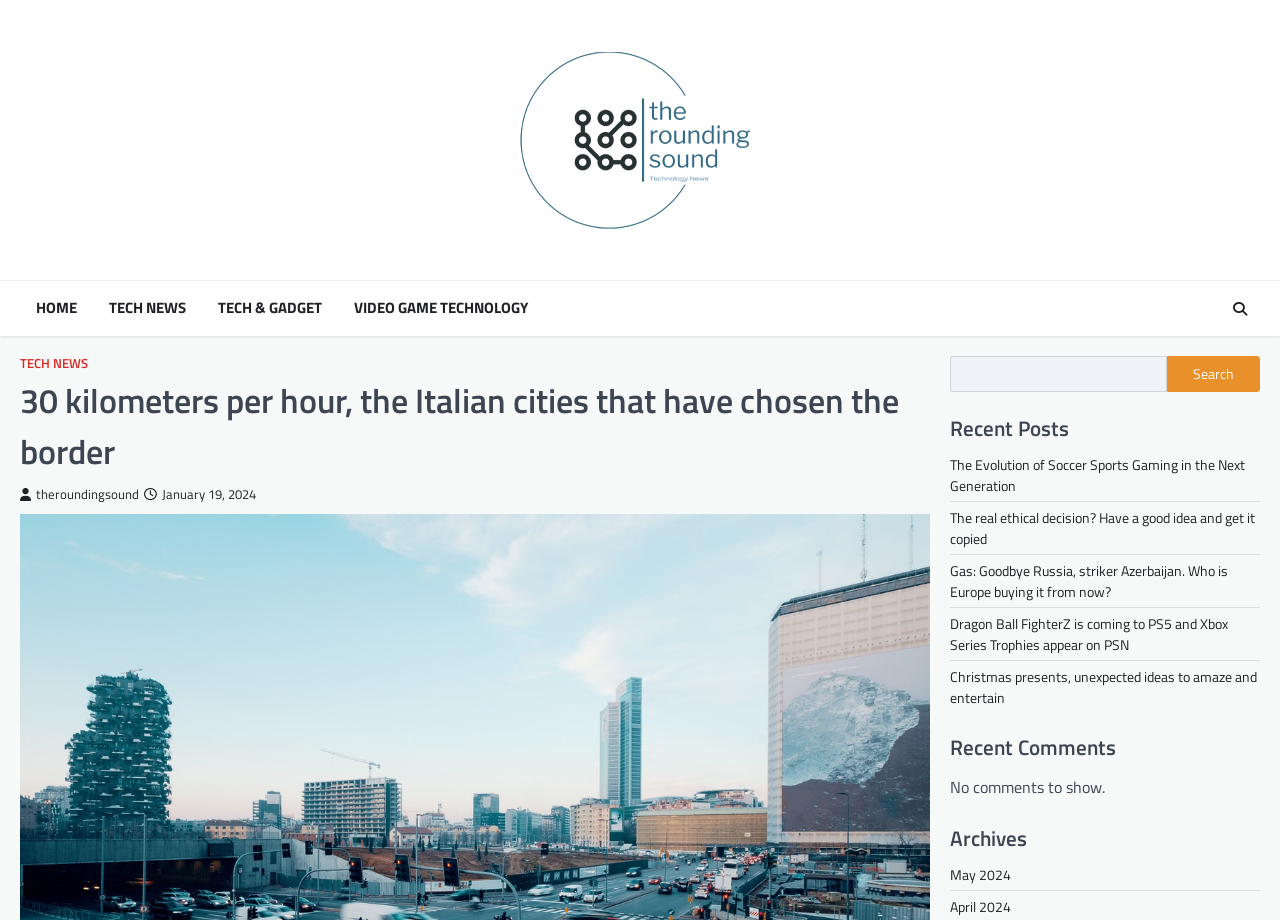Identify the bounding box coordinates of the clickable region required to complete the instruction: "search for something". The coordinates should be given as four float numbers within the range of 0 and 1, i.e., [left, top, right, bottom].

[0.742, 0.387, 0.984, 0.426]